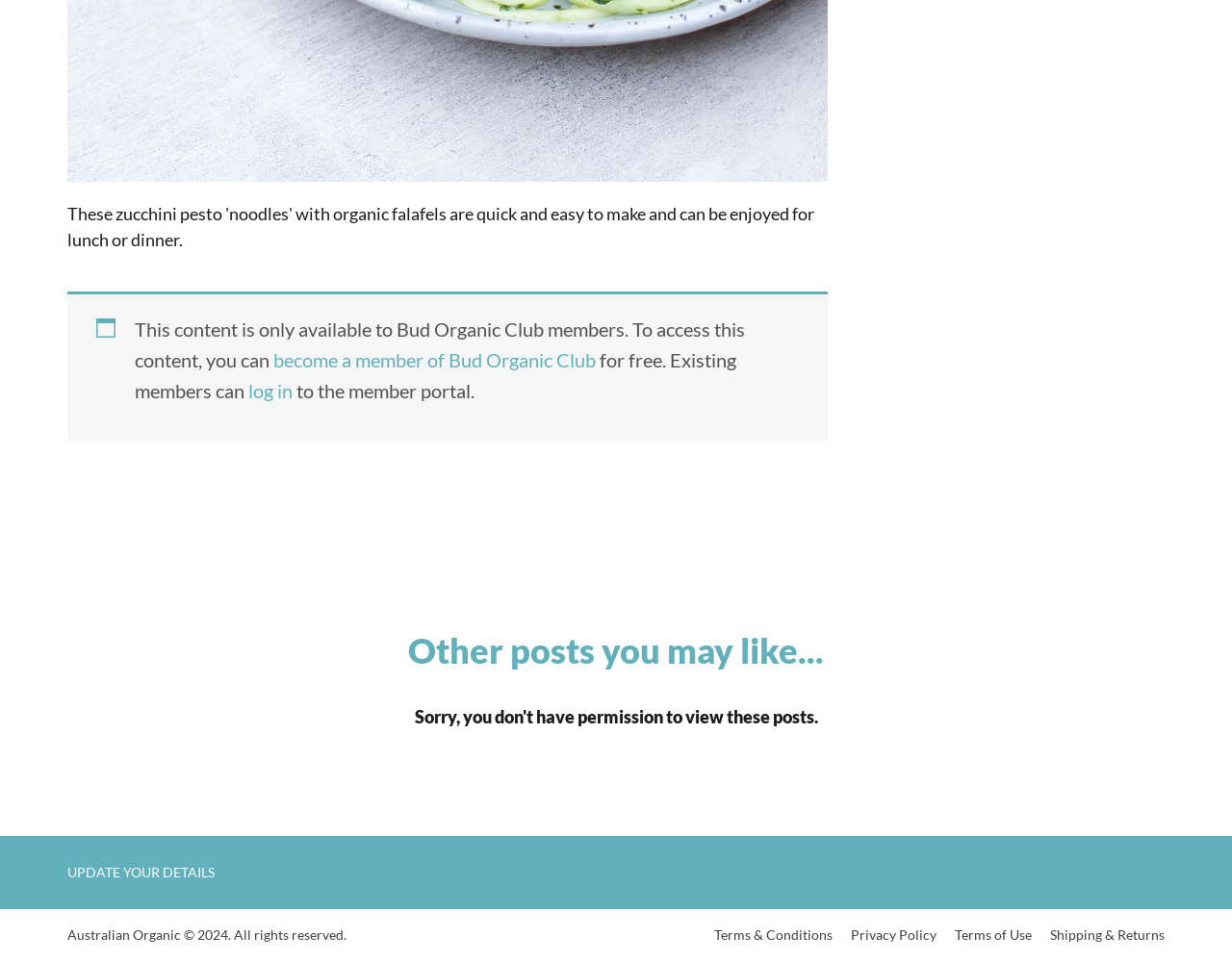Respond to the question with just a single word or phrase: 
What is required to access this content?

Membership